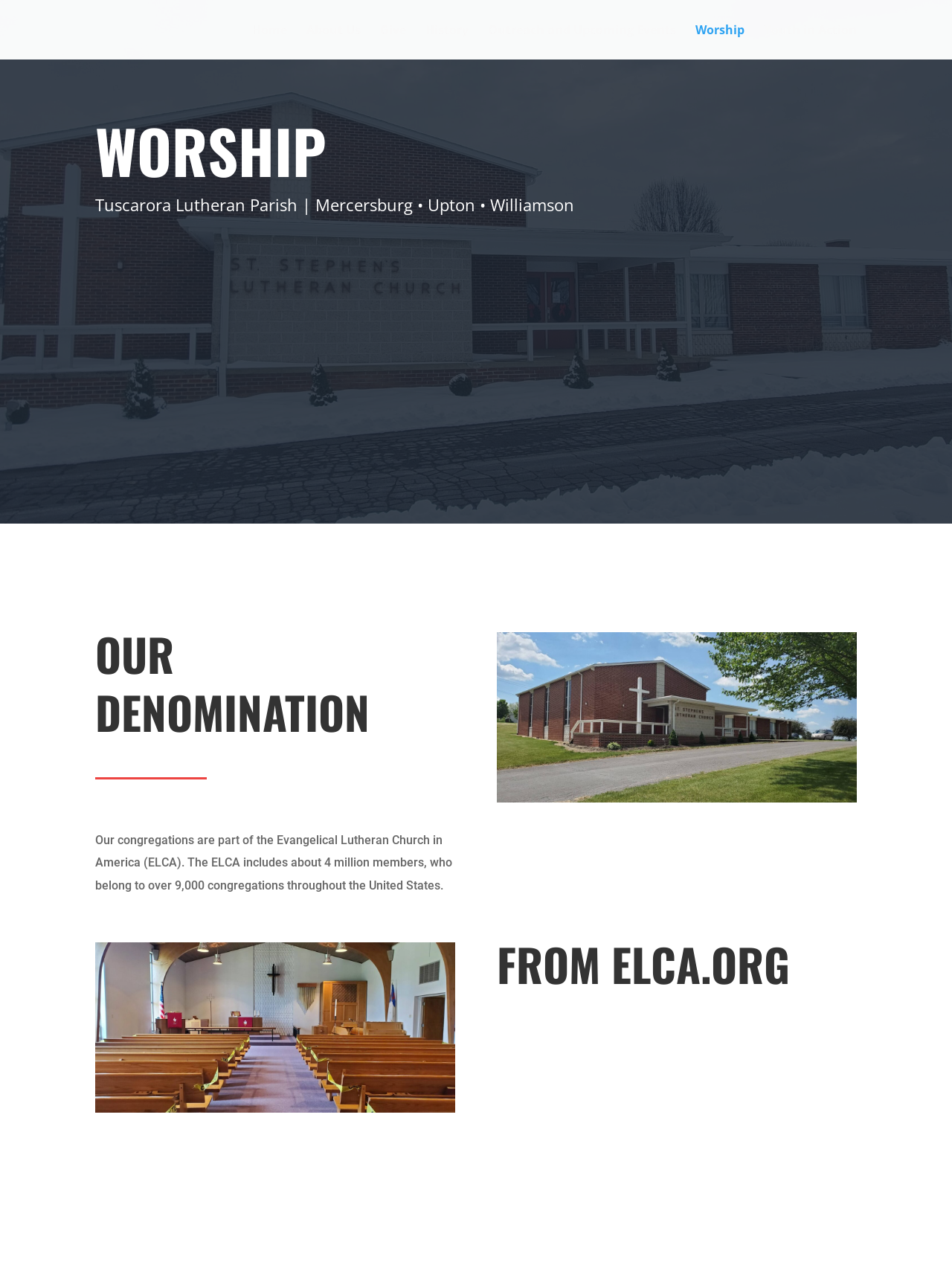Please give a one-word or short phrase response to the following question: 
What is the purpose of the church?

to live faithful, fruitful lives